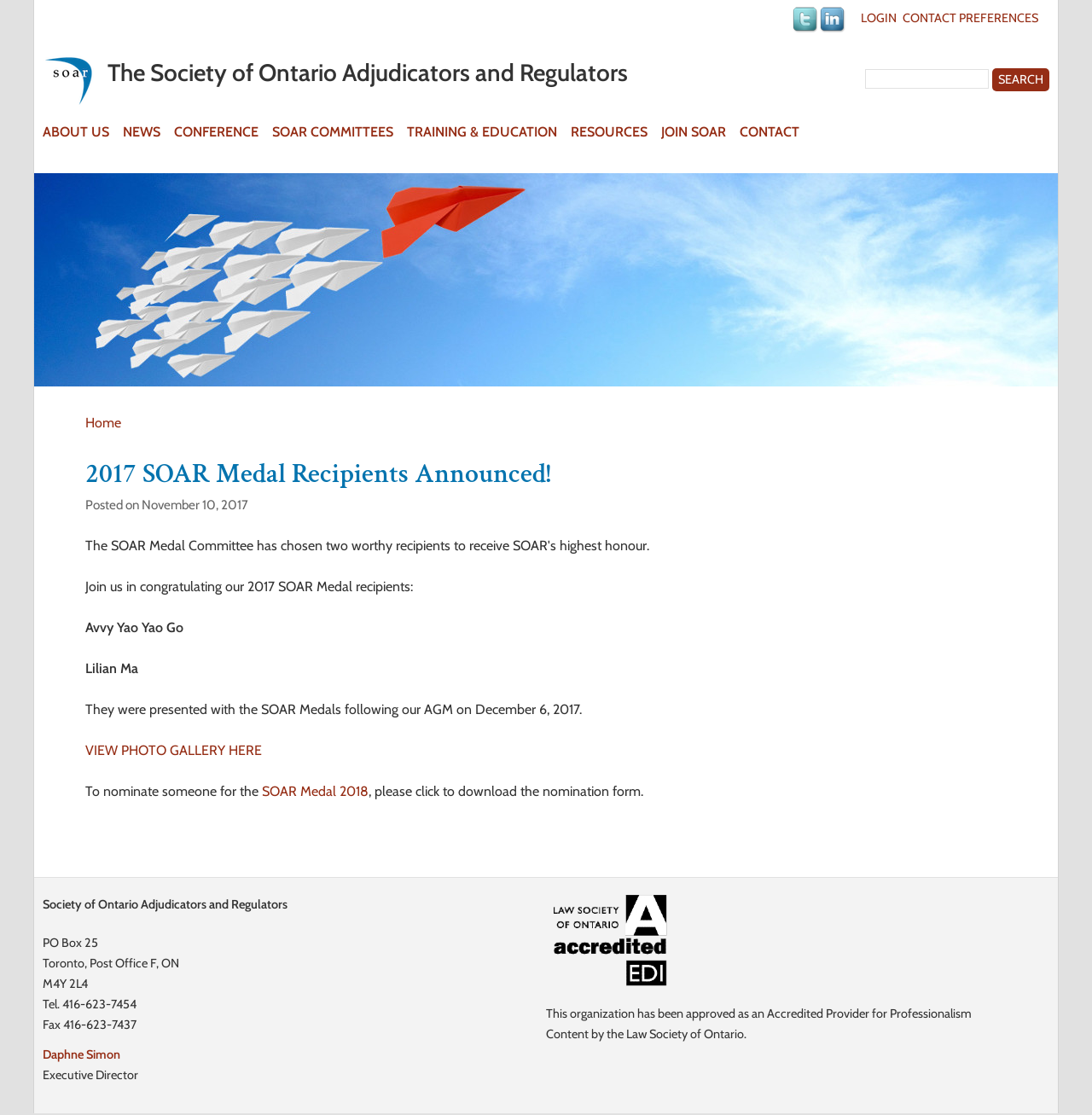Please predict the bounding box coordinates of the element's region where a click is necessary to complete the following instruction: "Login to the system". The coordinates should be represented by four float numbers between 0 and 1, i.e., [left, top, right, bottom].

[0.788, 0.011, 0.821, 0.022]